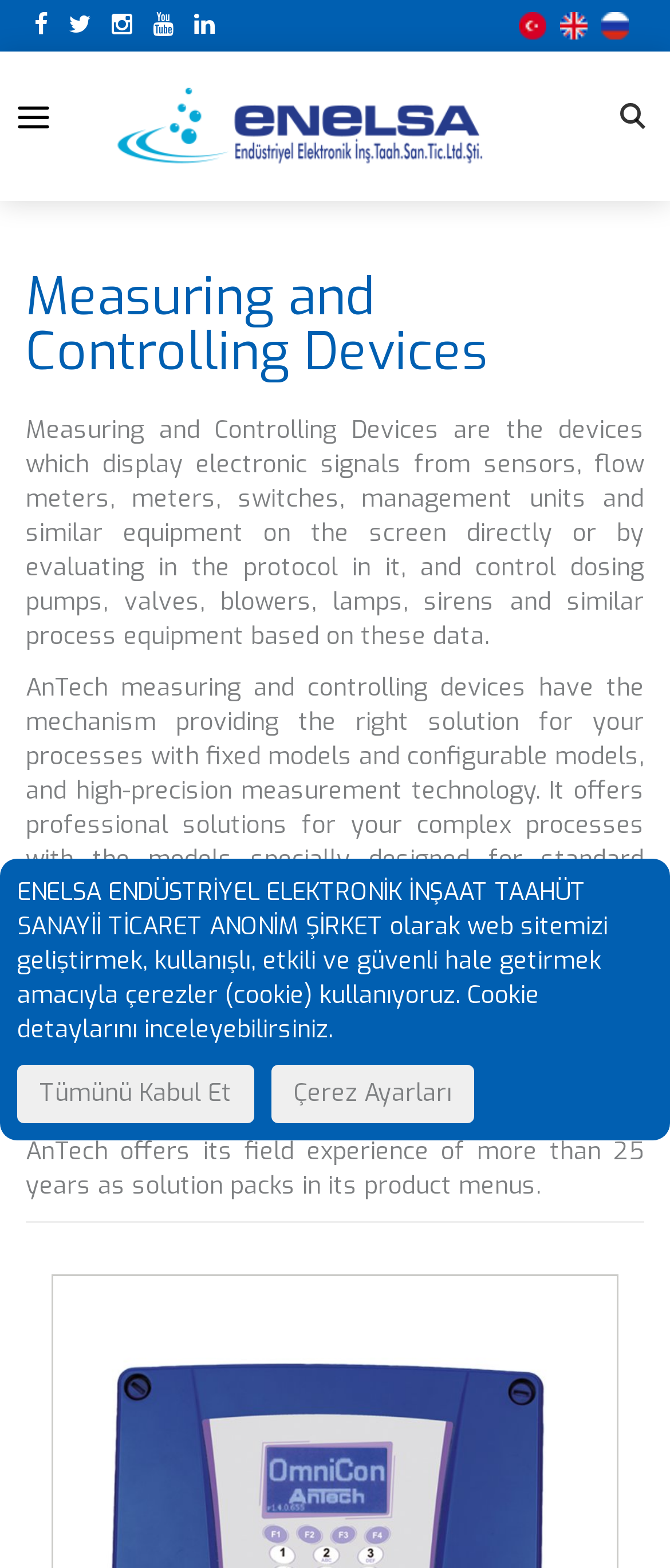Determine the coordinates of the bounding box that should be clicked to complete the instruction: "Follow the link with a chart icon". The coordinates should be represented by four float numbers between 0 and 1: [left, top, right, bottom].

[0.897, 0.005, 0.938, 0.026]